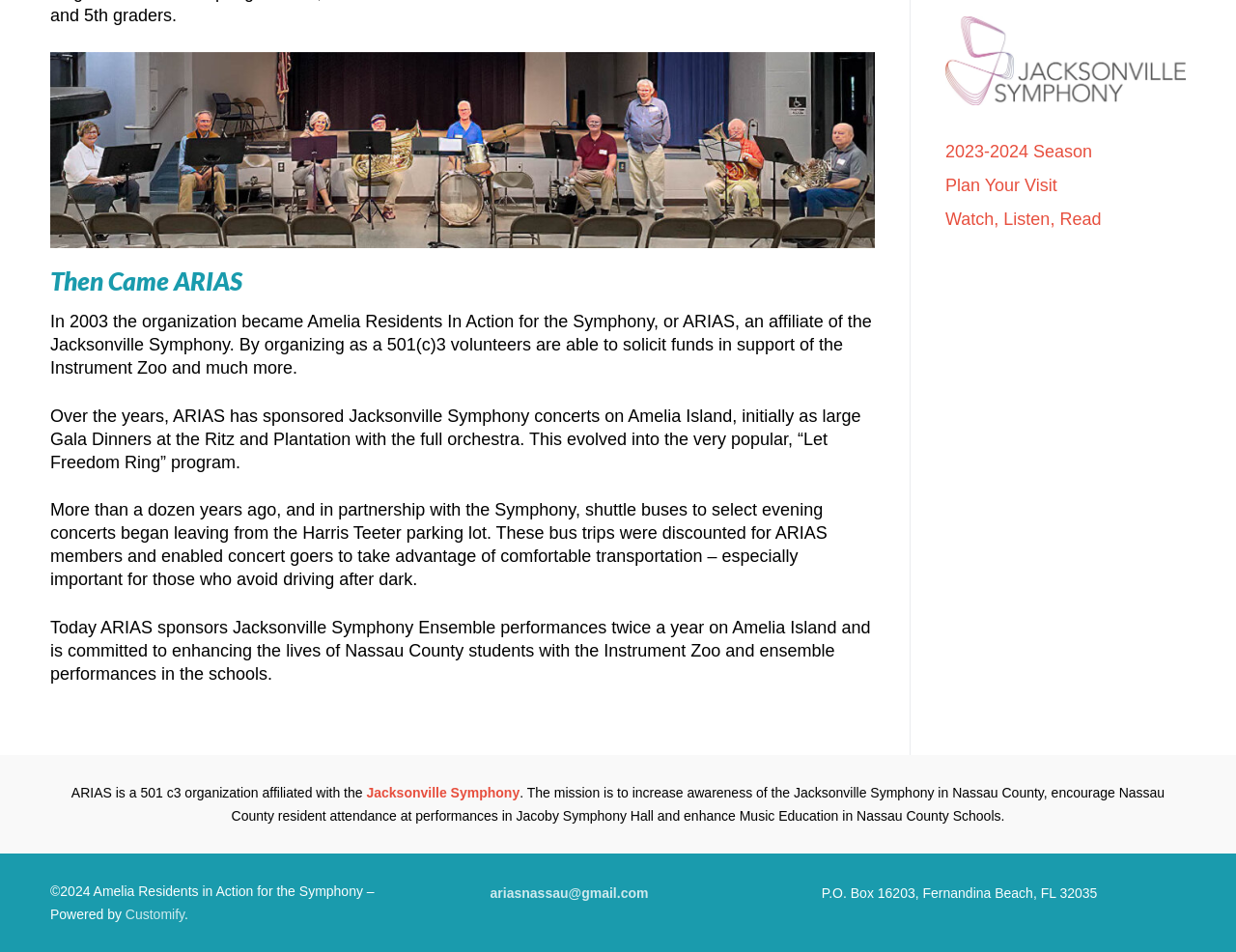Given the description Jacksonville Symphony, predict the bounding box coordinates of the UI element. Ensure the coordinates are in the format (top-left x, top-left y, bottom-right x, bottom-right y) and all values are between 0 and 1.

[0.296, 0.825, 0.42, 0.841]